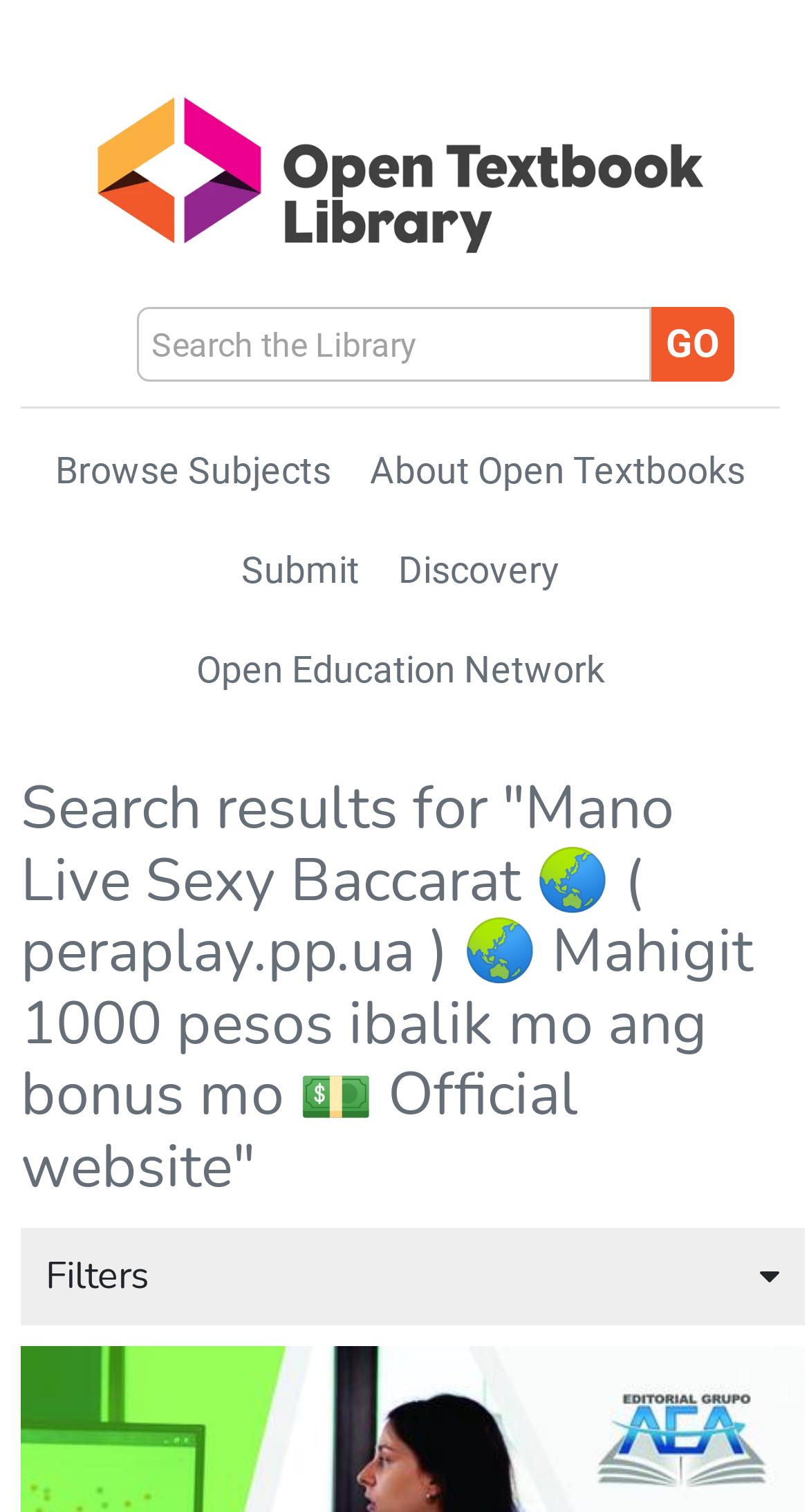Identify and provide the bounding box coordinates of the UI element described: "parent_node: Term name="commit" value="Go"". The coordinates should be formatted as [left, top, right, bottom], with each number being a float between 0 and 1.

[0.805, 0.203, 0.908, 0.253]